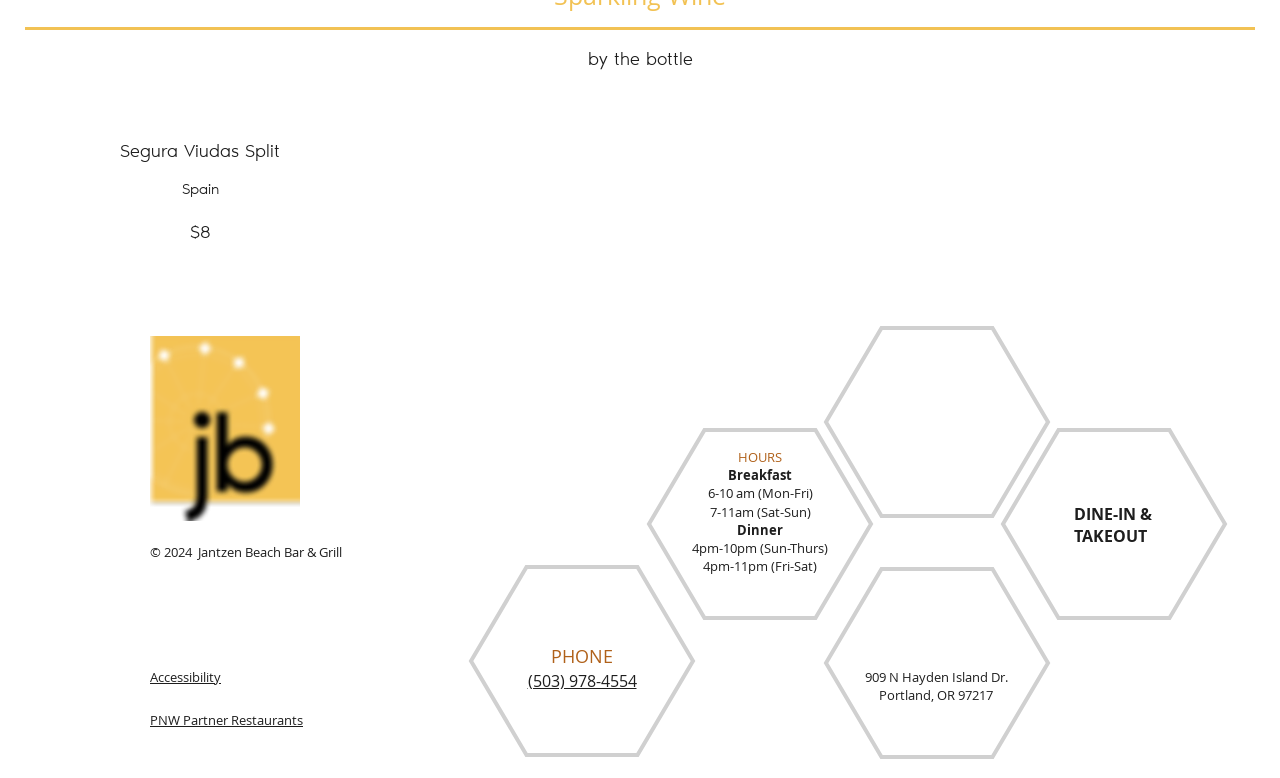Please indicate the bounding box coordinates of the element's region to be clicked to achieve the instruction: "View the Breakfast hours". Provide the coordinates as four float numbers between 0 and 1, i.e., [left, top, right, bottom].

[0.569, 0.599, 0.619, 0.622]